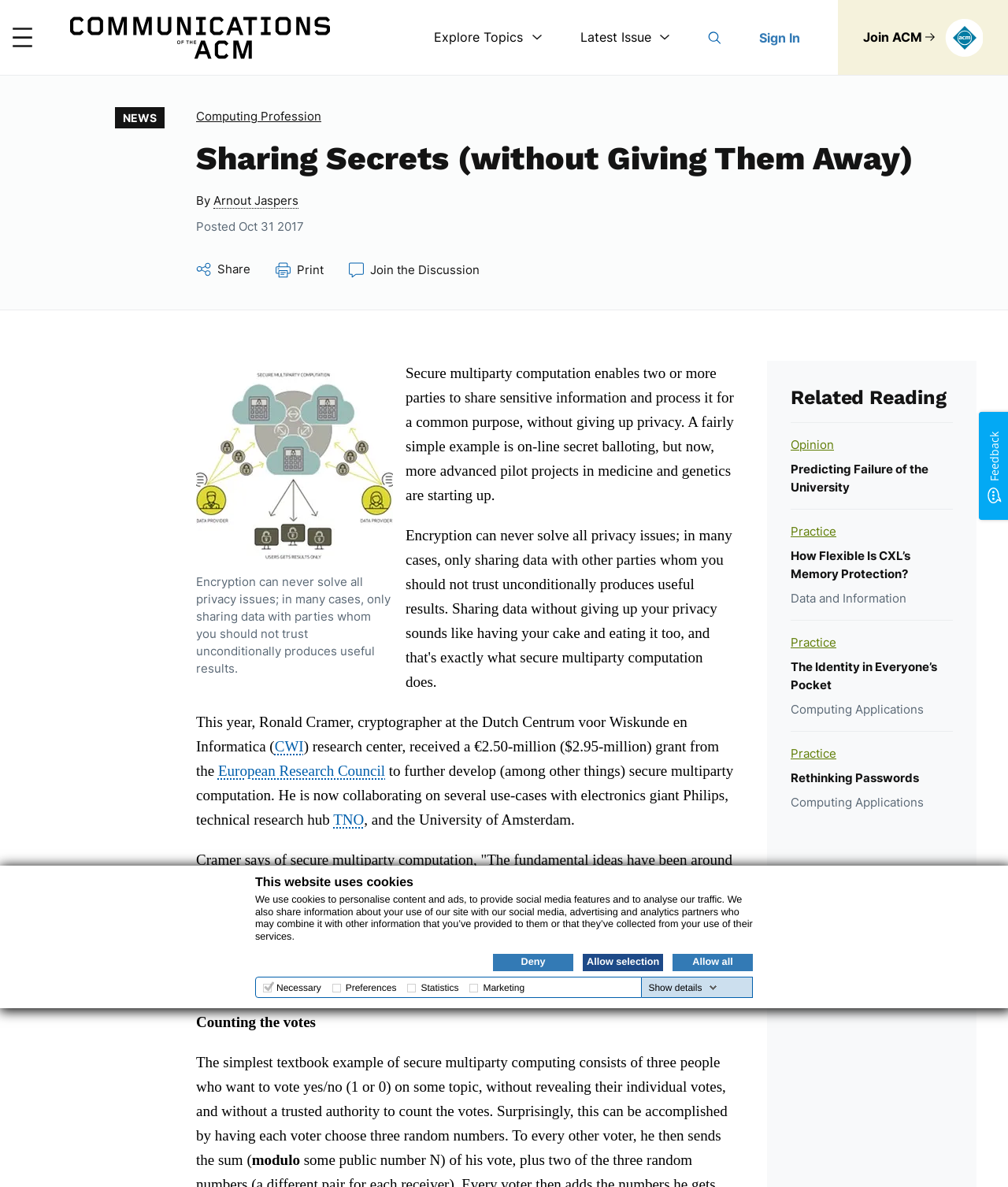Who received a €2.50-million grant from the European Research Council?
Analyze the image and deliver a detailed answer to the question.

According to the webpage, Ronald Cramer, a cryptographer at the Dutch Centrum voor Wiskunde en Informatica (CWI) research center, received a €2.50-million grant from the European Research Council to further develop secure multiparty computation.